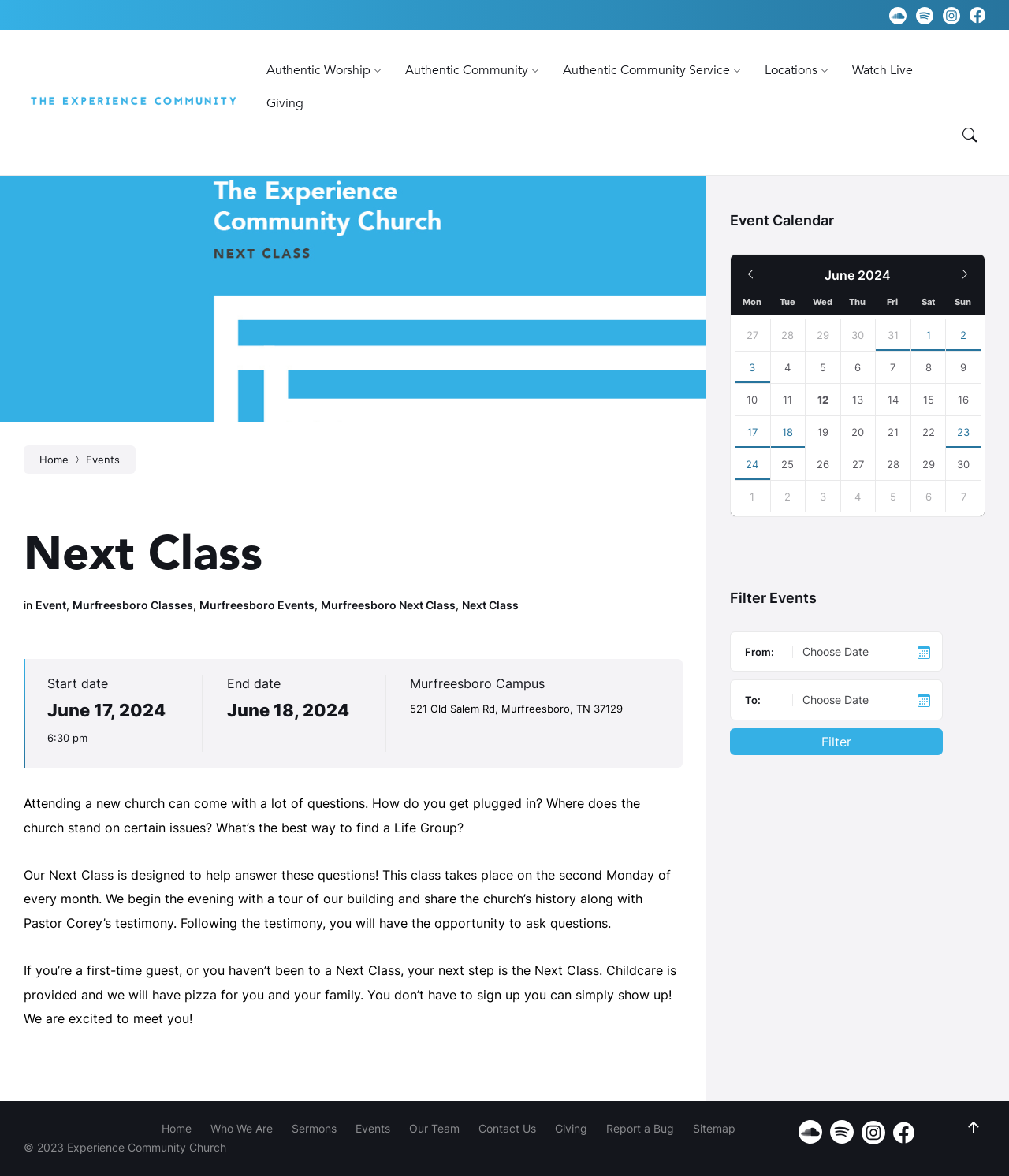What is the location of the Next Class? Analyze the screenshot and reply with just one word or a short phrase.

Murfreesboro Campus